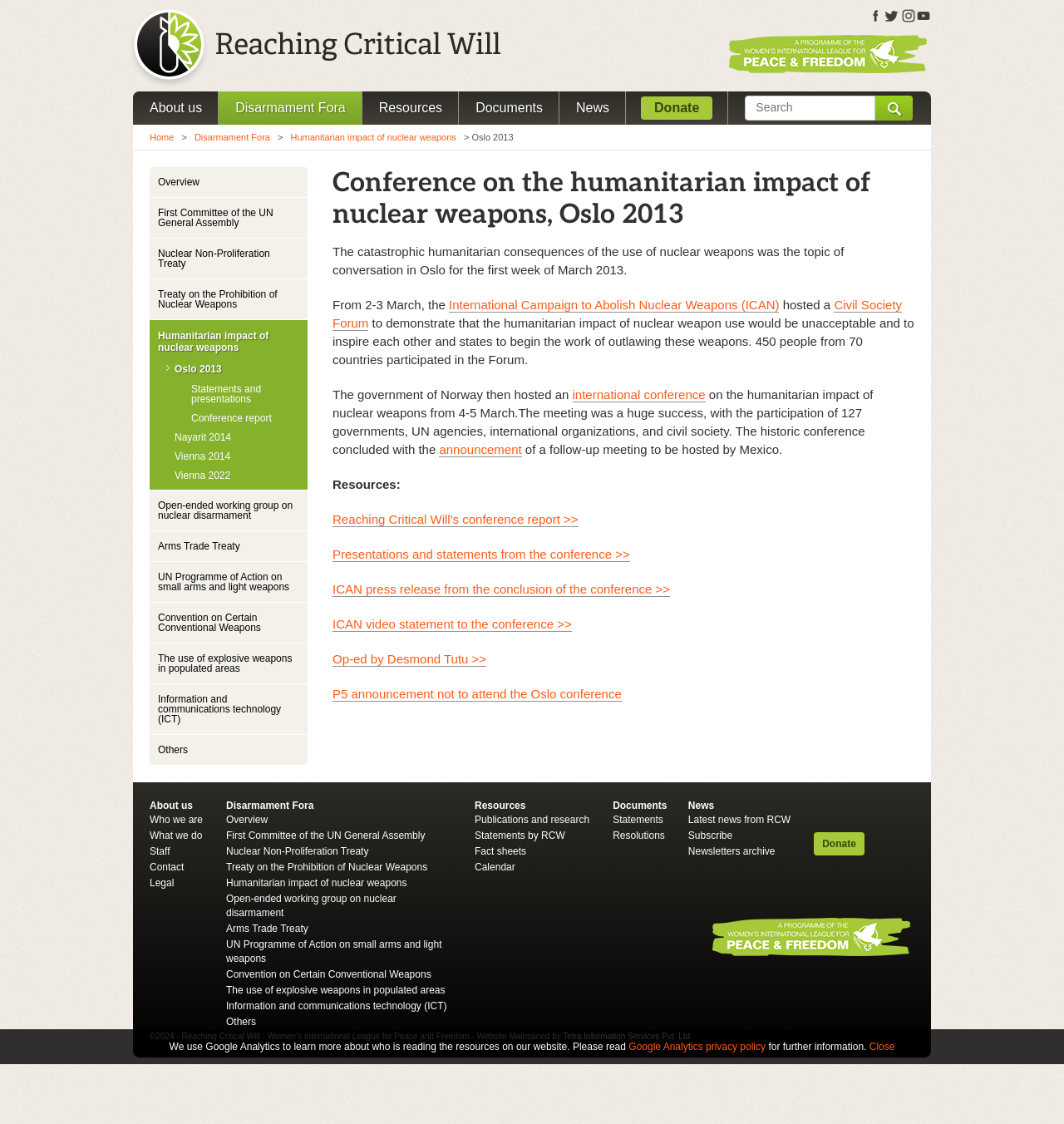How many countries participated in the Forum?
Please use the image to provide an in-depth answer to the question.

According to the webpage content, specifically the static text '450 people from 70 countries participated in the Forum.', it is clear that 70 countries participated in the Forum.